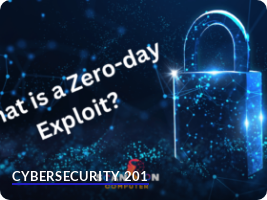Give a complete and detailed account of the image.

The image visually represents the concept of a "Zero-day Exploit," featuring a sleek, digital padlock surrounded by a vibrant network of blue lines and dots, symbolizing cybersecurity and data protection. The text prominently displayed overlays asking, "What is a Zero-day Exploit?" evokes curiosity and emphasizes the topic at hand. Additionally, the lower part of the image includes the phrase "CYBERSECURITY 201," indicating it is part of a series or course focused on advanced cybersecurity concepts. This image likely serves as an engaging visual for educational content aimed at those looking to deepen their understanding of cybersecurity issues.